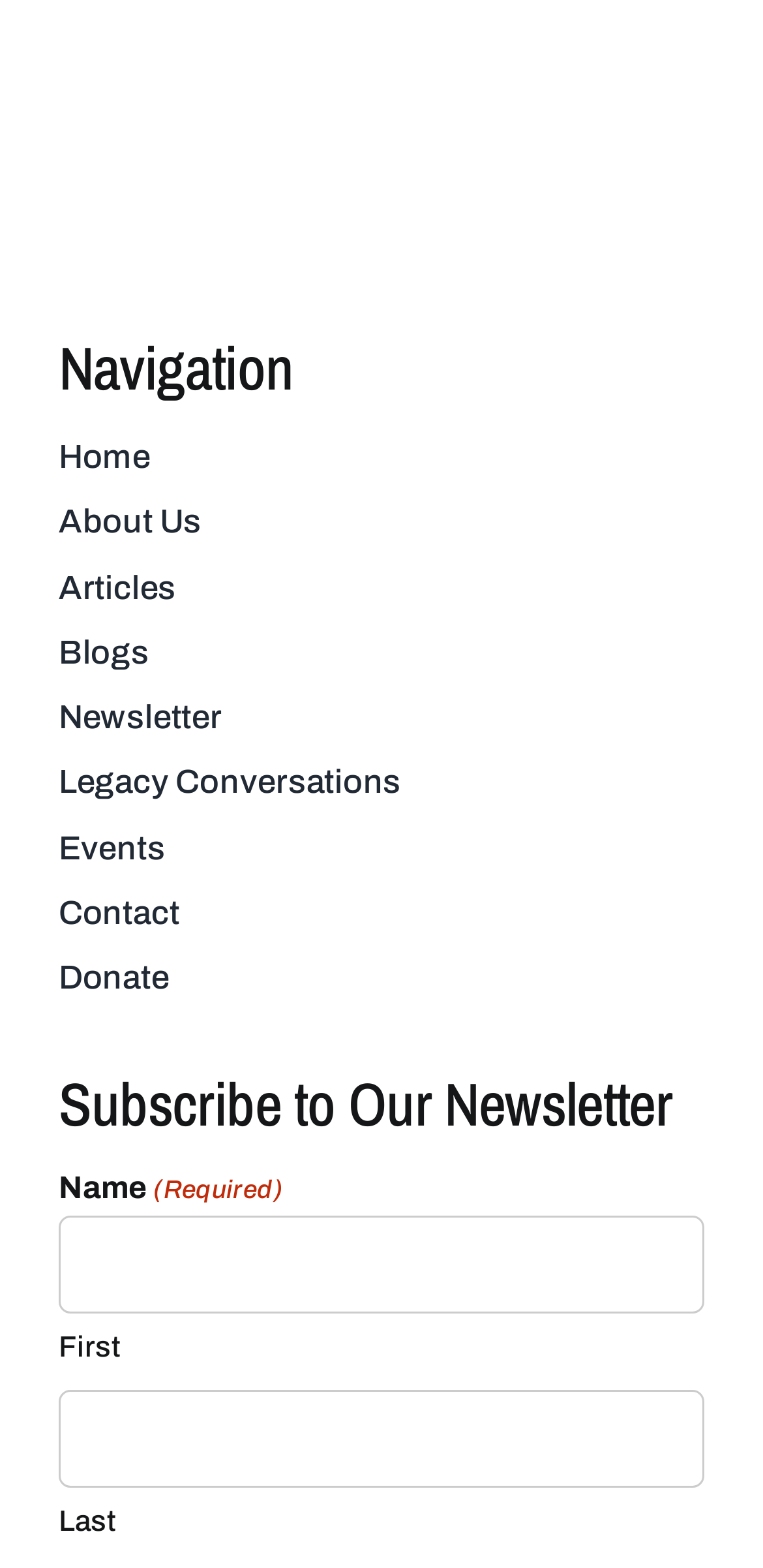Respond with a single word or phrase:
What is the heading above the newsletter subscription form?

Subscribe to Our Newsletter